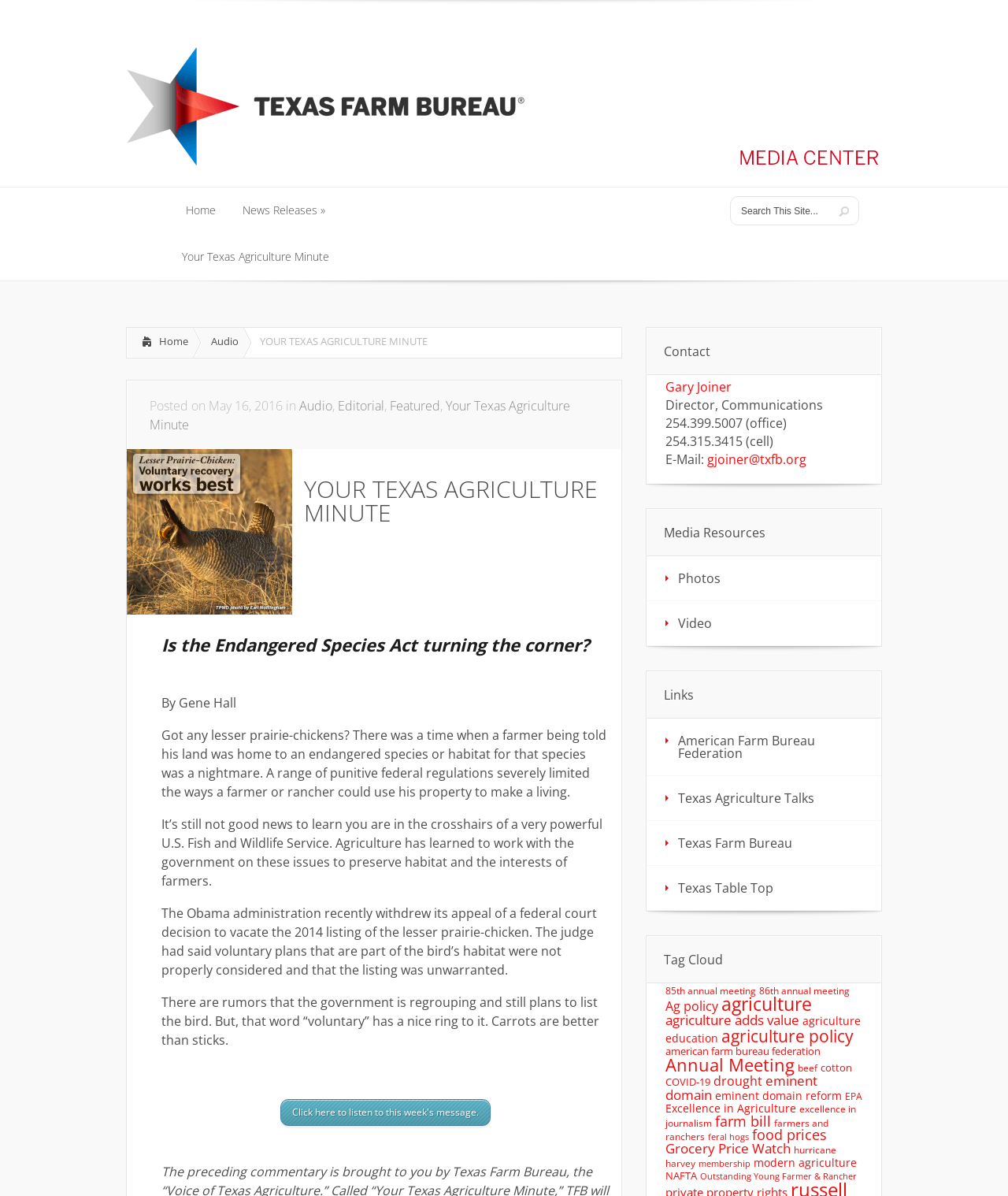What is the contact information of the Director of Communications?
Provide a concise answer using a single word or phrase based on the image.

254.399.5007 (office) and 254.315.3415 (cell)